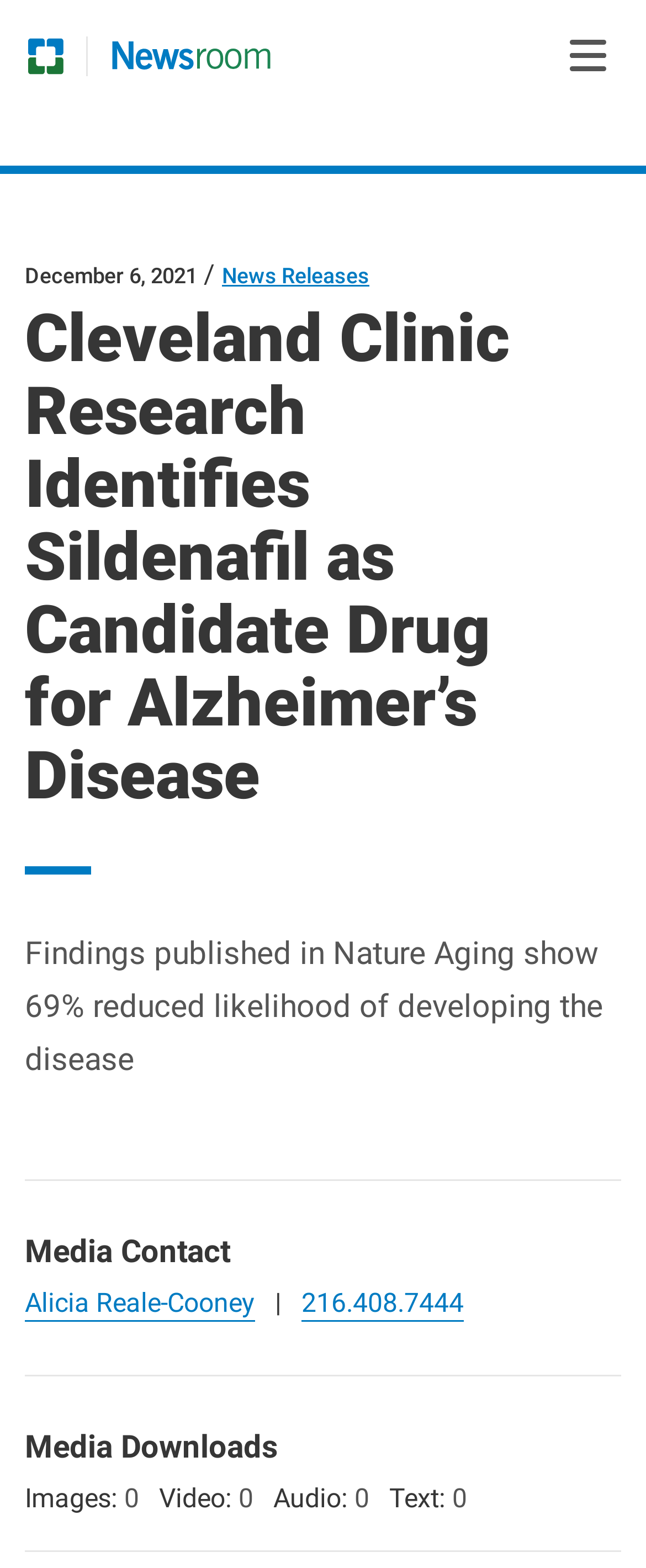Using the description: "aria-label="Newsroom logo"", identify the bounding box of the corresponding UI element in the screenshot.

[0.166, 0.023, 0.426, 0.049]